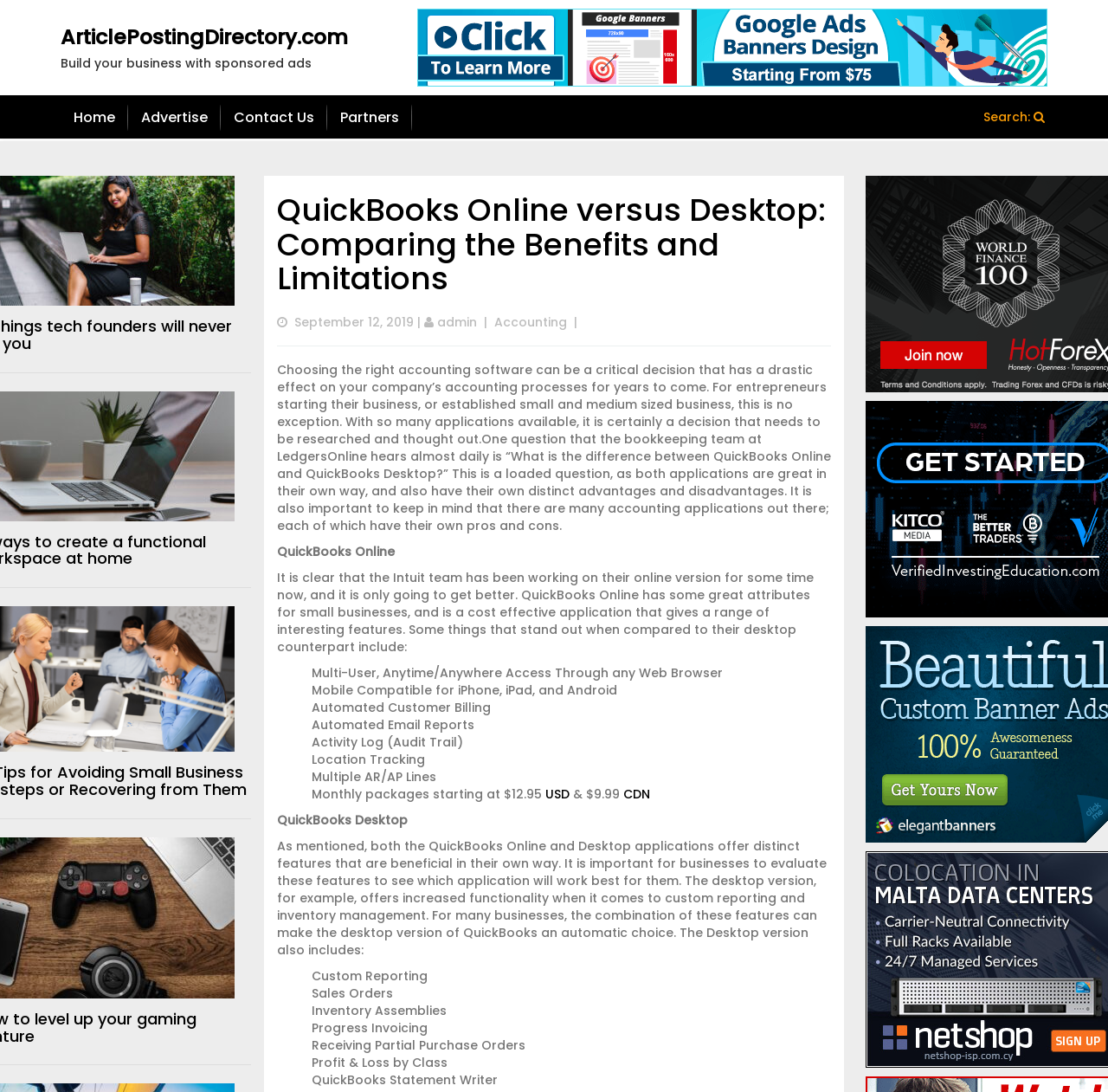Give the bounding box coordinates for the element described as: "admin".

[0.395, 0.287, 0.43, 0.303]